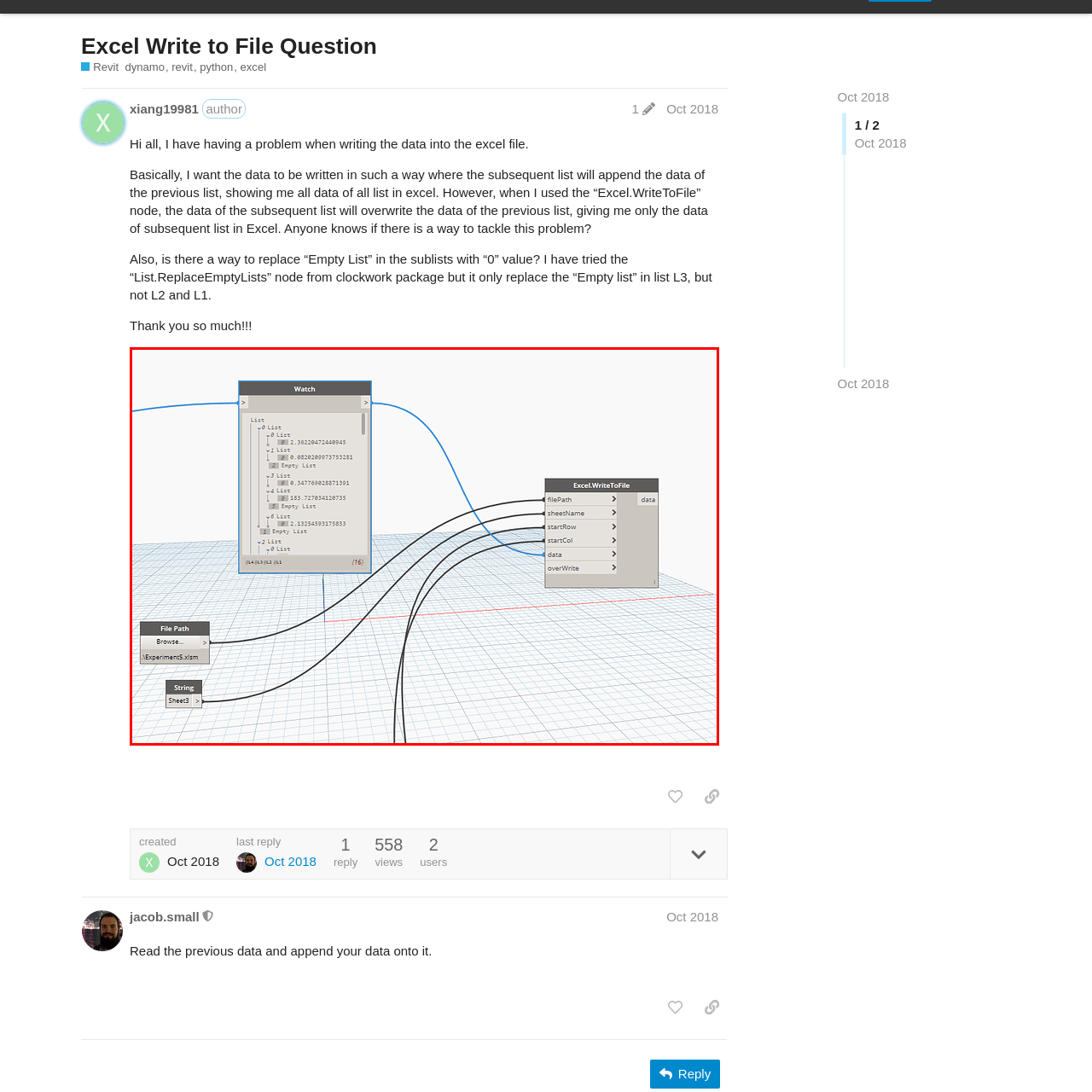What is the purpose of the 'Excel.WriteToFile' node?
Observe the image within the red bounding box and formulate a detailed response using the visual elements present.

The 'Excel.WriteToFile' node is configured with parameters such as 'filePath', 'sheetName', 'startRow', 'startCol', 'data', and 'overWrite', indicating its functionality is to write data into an Excel file, facilitating efficient data management and reporting within a computational design workflow.